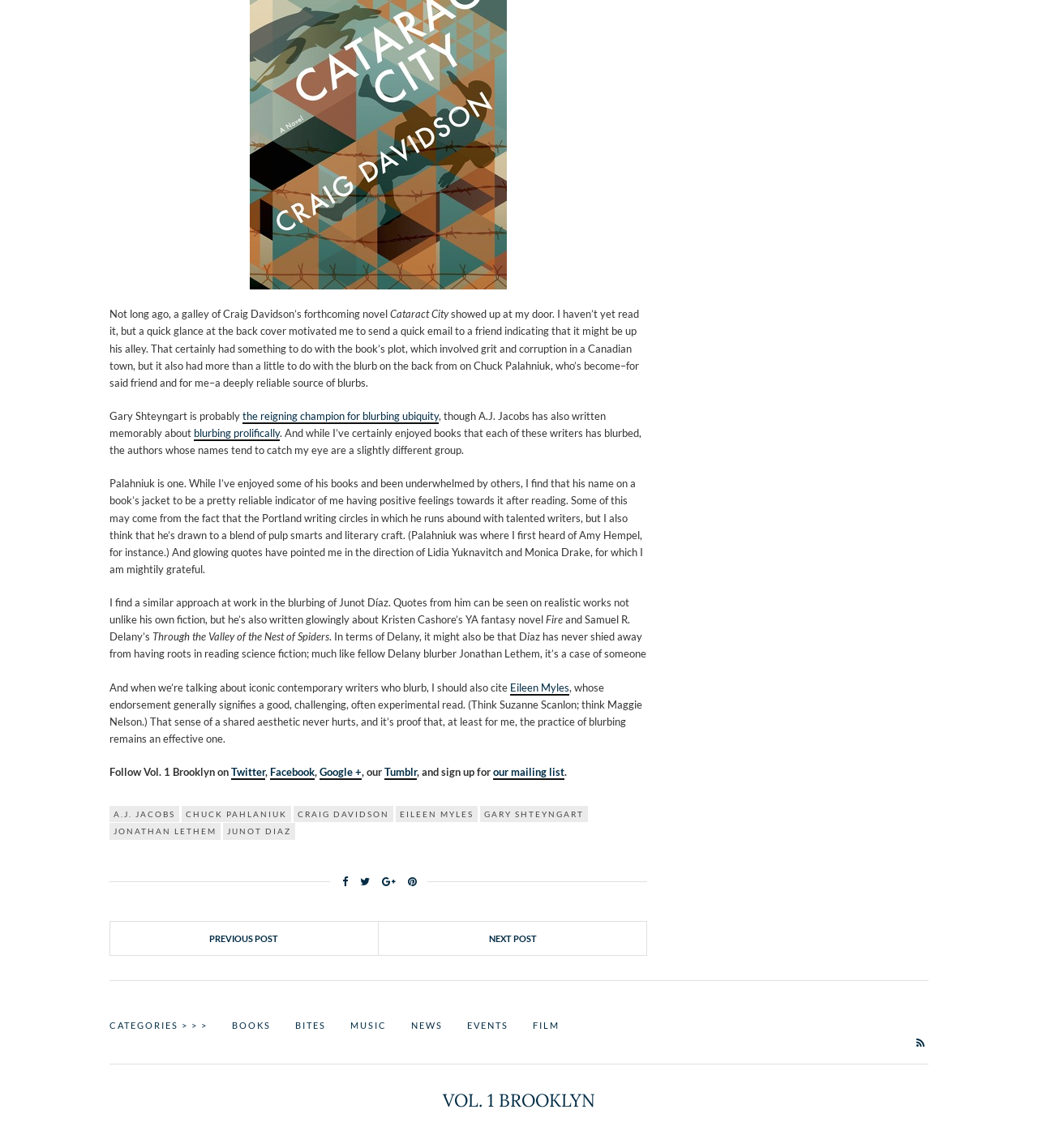What are the categories listed at the bottom of the webpage?
Using the image, provide a concise answer in one word or a short phrase.

BOOKS, BITES, MUSIC, NEWS, EVENTS, FILM